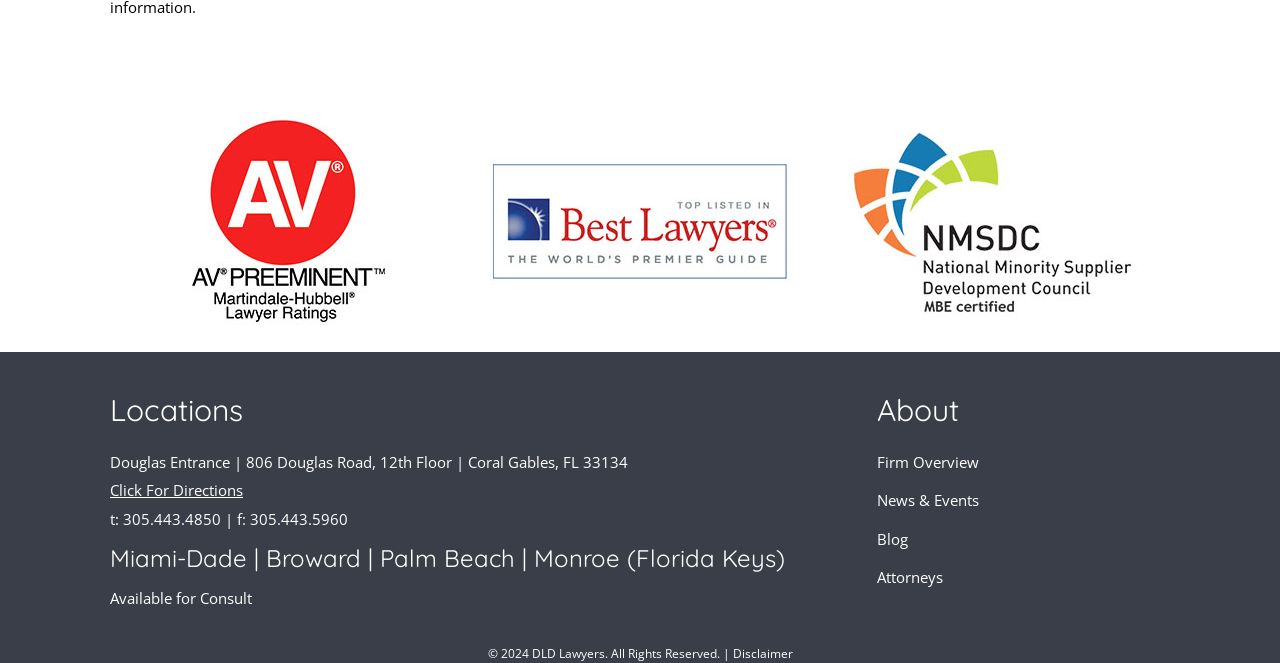Locate the bounding box coordinates of the element to click to perform the following action: 'View the 'WaSH Class – January 28th, 9am – 12 pm' event details'. The coordinates should be given as four float values between 0 and 1, in the form of [left, top, right, bottom].

None